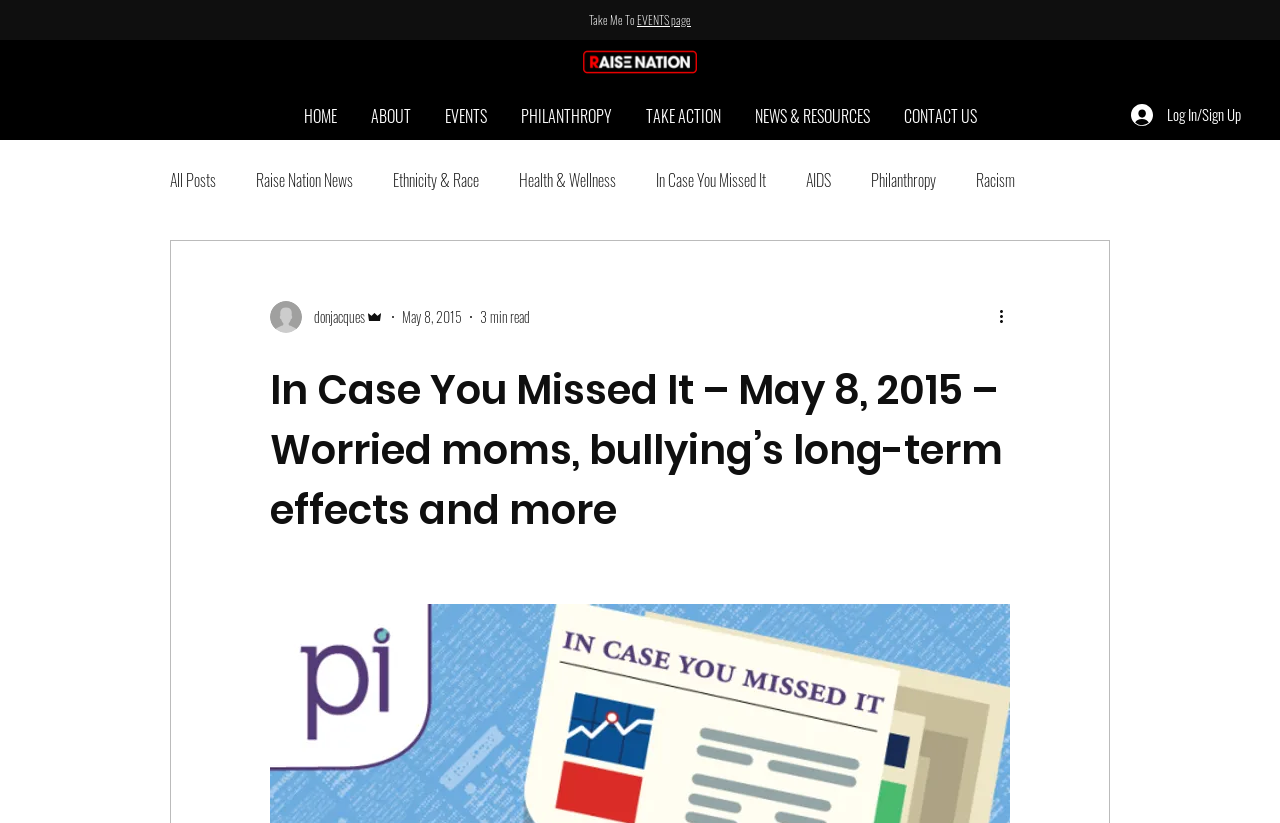What is the text of the button in the top right corner?
Could you answer the question with a detailed and thorough explanation?

I looked at the top right corner of the webpage and found a button with the text 'Log In/Sign Up'.